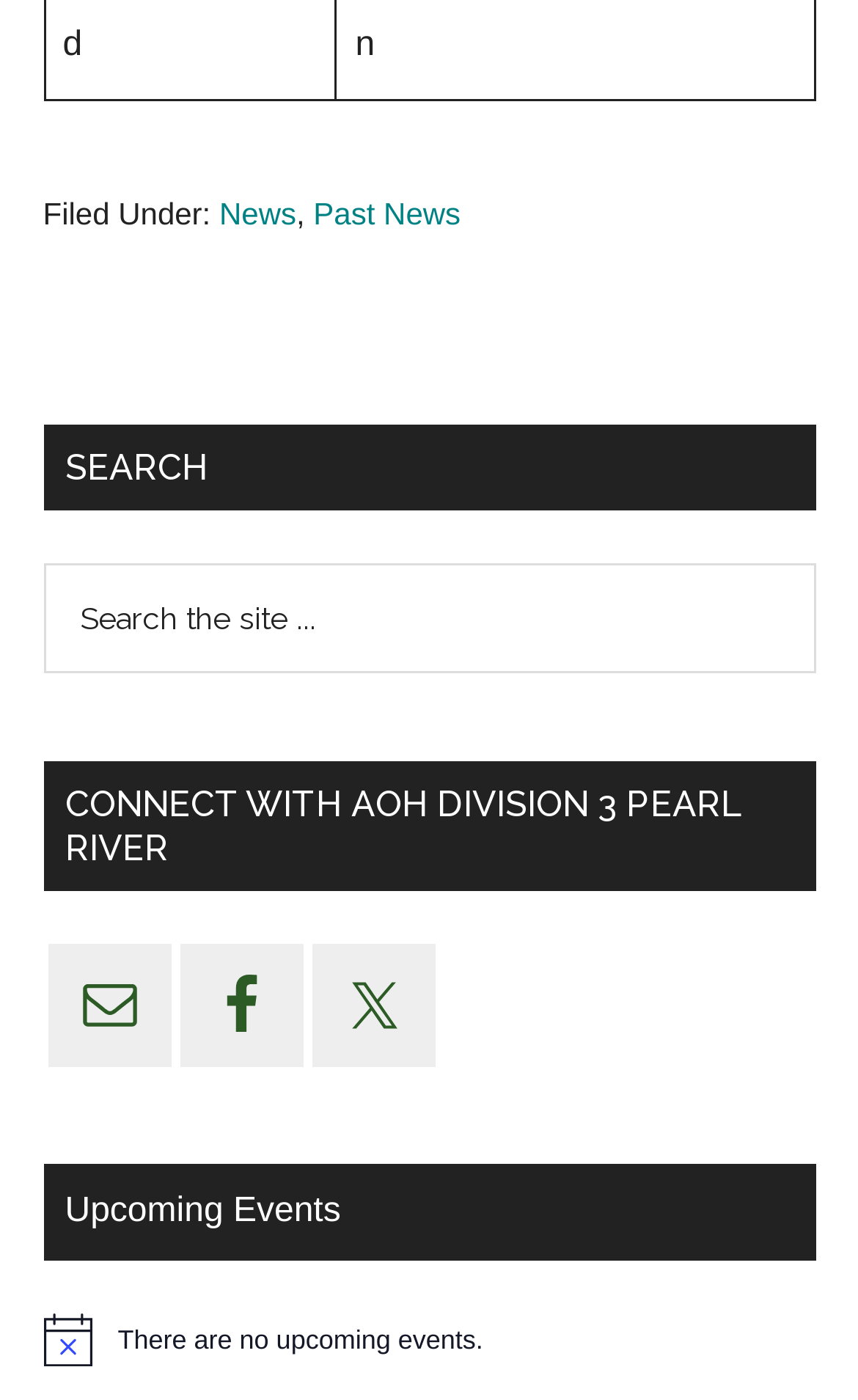Using details from the image, please answer the following question comprehensively:
What is the status of upcoming events?

I determined the status of upcoming events by examining the alert section with the heading 'Upcoming Events', where I saw a static text stating 'There are no upcoming events.', indicating that there are currently no upcoming events.